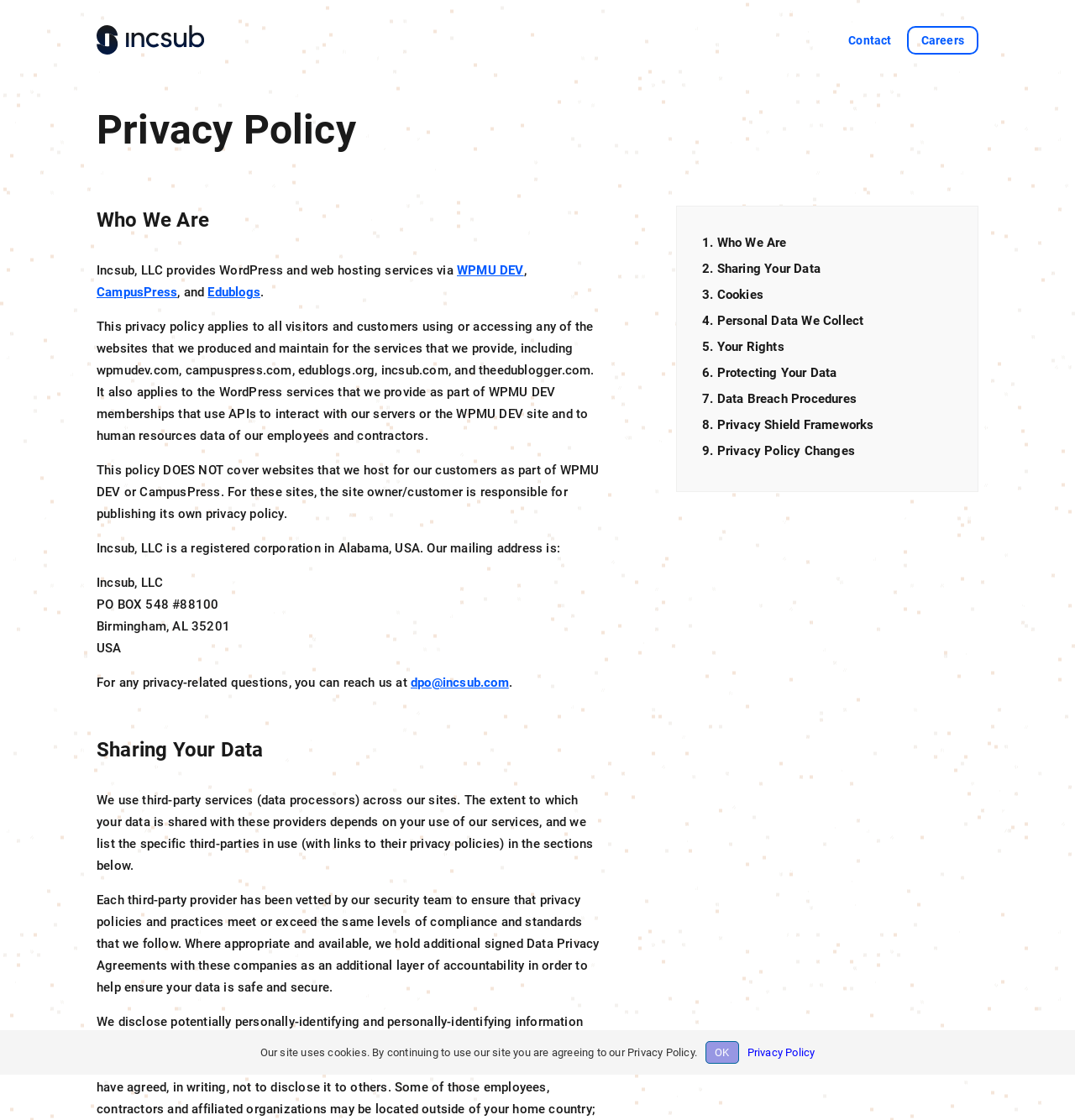What is the purpose of the privacy policy? Look at the image and give a one-word or short phrase answer.

To apply to all visitors and customers using or accessing any of the websites